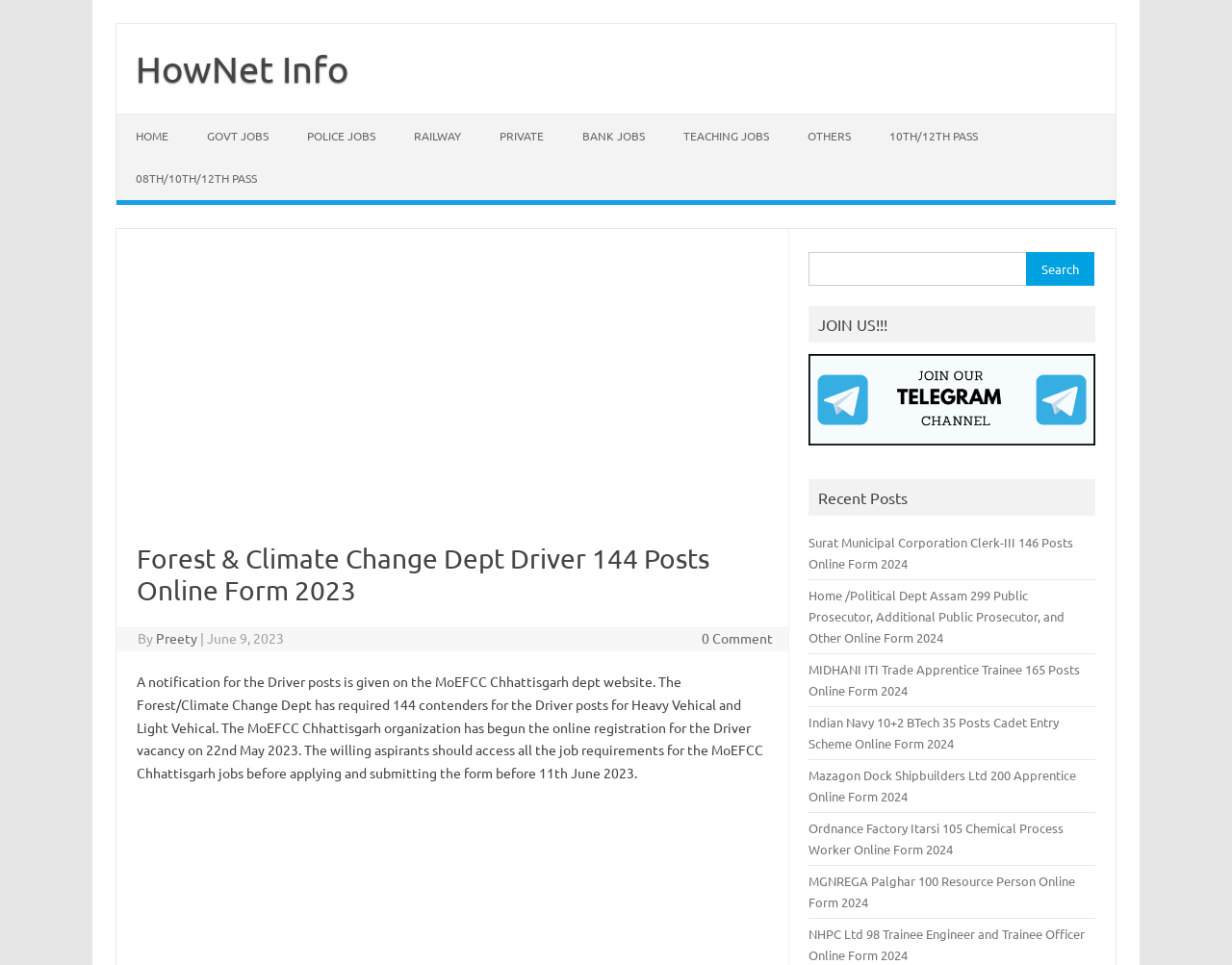Please determine and provide the text content of the webpage's heading.

Forest & Climate Change Dept Driver 144 Posts Online Form 2023